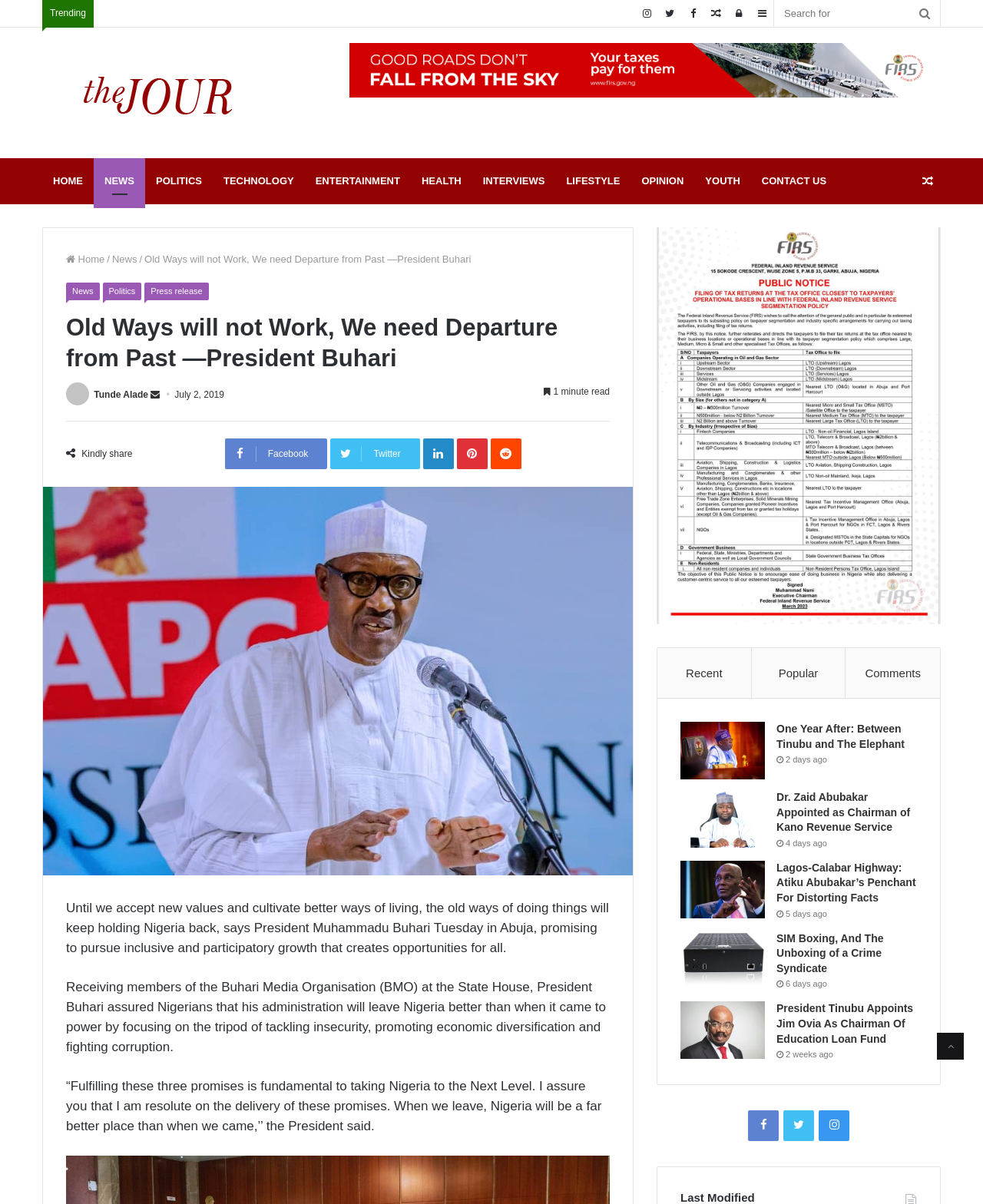Please locate the bounding box coordinates of the element that should be clicked to complete the given instruction: "Read NEWS".

[0.095, 0.131, 0.148, 0.17]